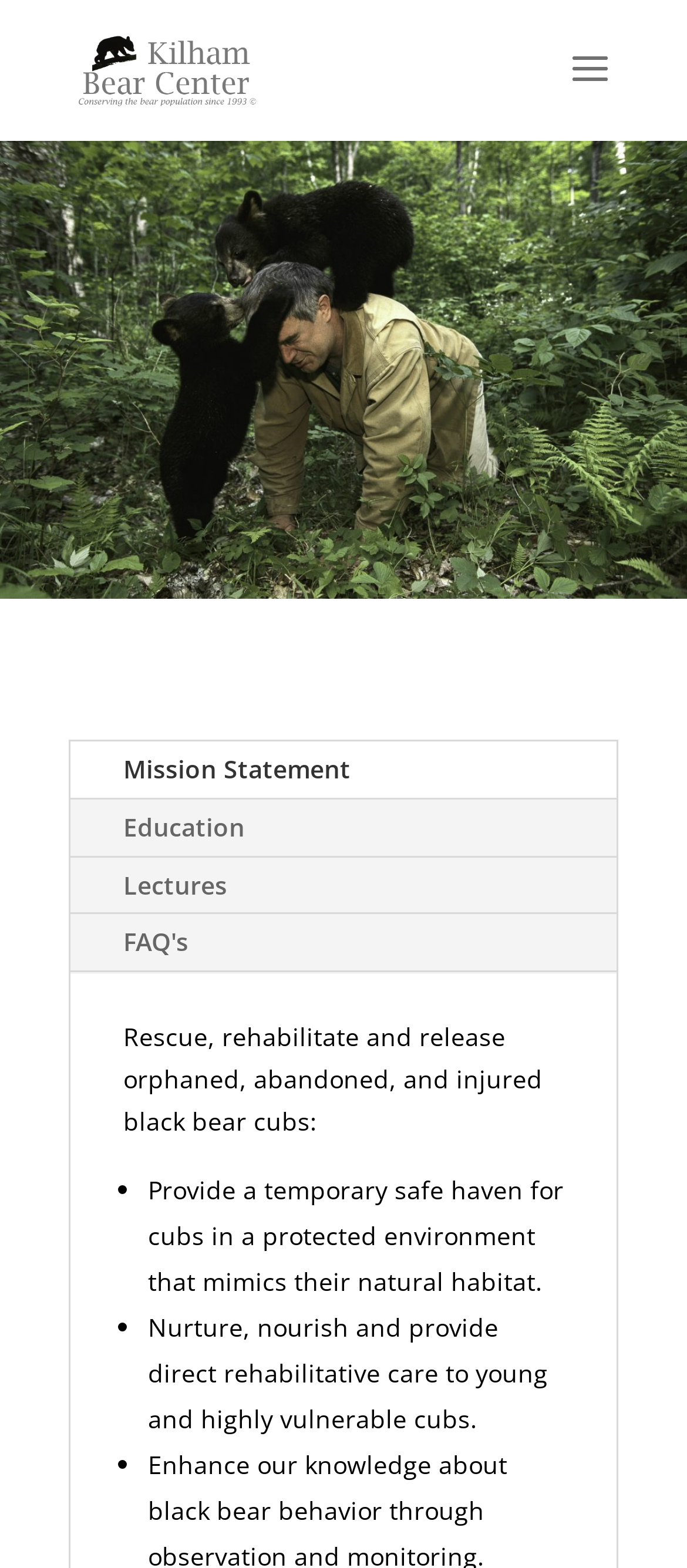Give an extensive and precise description of the webpage.

The webpage is about the Kilham Bear Center's work, with a prominent link to the center's homepage at the top left corner. Below this link, there is a horizontal menu with four links: "Mission Statement", "Education", "Lectures", and "FAQ's", aligned from left to right.

Further down, there is a paragraph of text that describes the center's mission, stating that they rescue, rehabilitate, and release orphaned, abandoned, and injured black bear cubs. This text is followed by a list of three bullet points, each describing a specific aspect of the center's work. The first point explains that they provide a temporary safe haven for cubs in a protected environment that mimics their natural habitat. The second point details how they nurture, nourish, and provide direct rehabilitative care to young and highly vulnerable cubs. The third point is not explicitly stated, but it is likely to be another aspect of the center's work.

There is an image of the Kilham Bear Center's logo at the top left corner, adjacent to the link to the center's homepage. Overall, the webpage has a simple and organized layout, with clear headings and concise text that effectively communicates the center's mission and work.